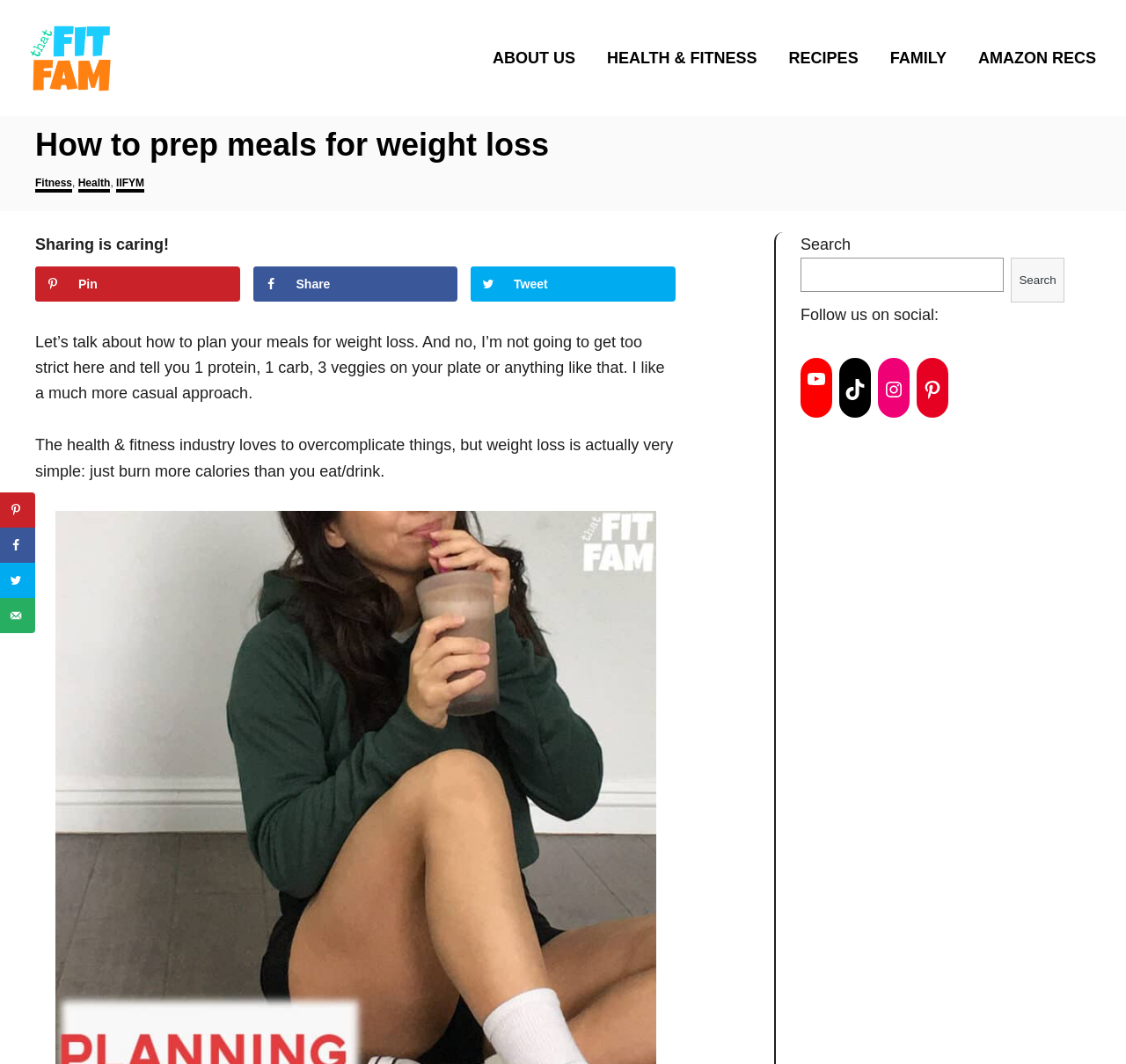Please specify the bounding box coordinates of the clickable section necessary to execute the following command: "Search for a topic".

[0.711, 0.242, 0.891, 0.274]